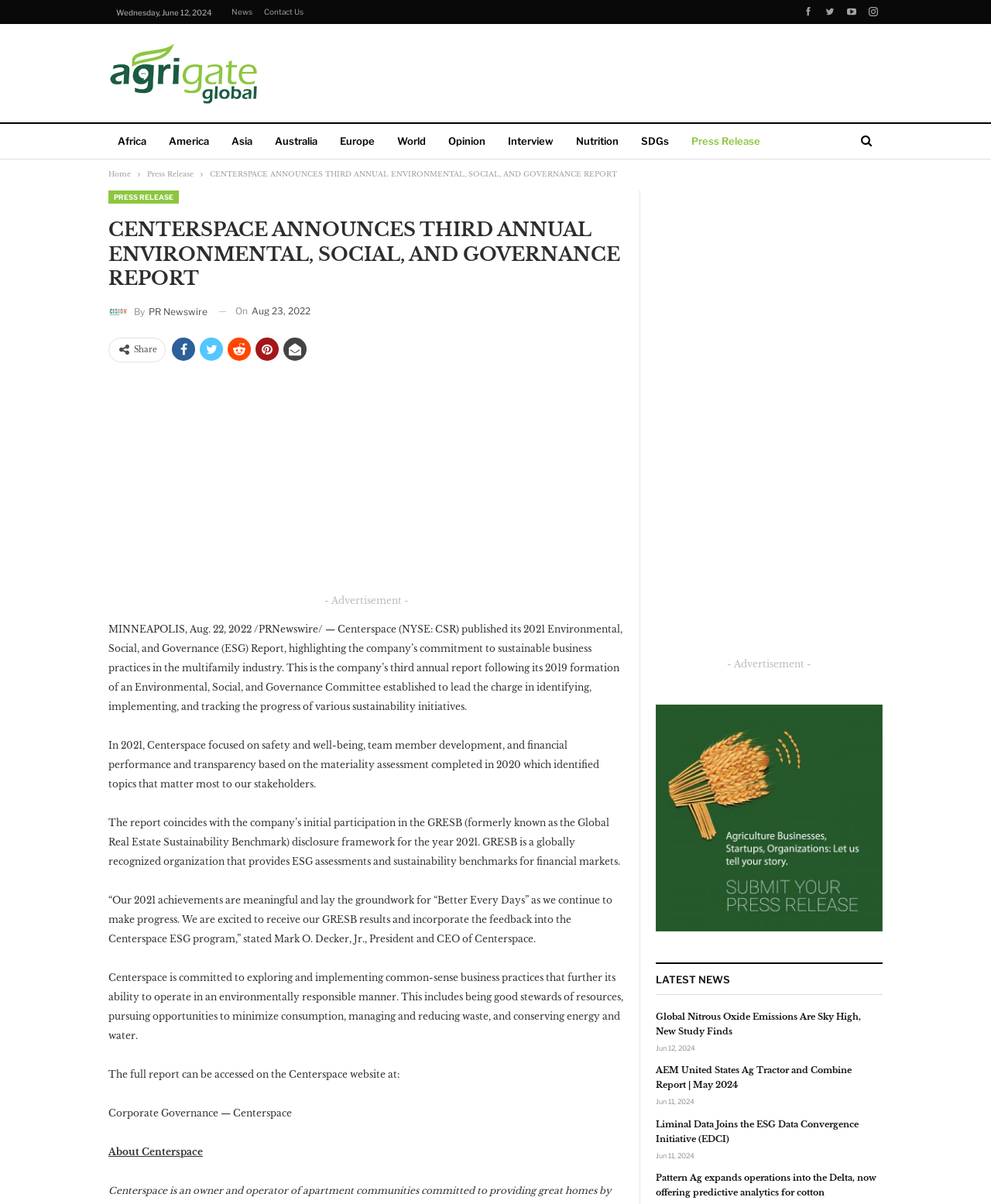Pinpoint the bounding box coordinates of the clickable area necessary to execute the following instruction: "Click the 'NEWS' link". The coordinates should be given as four float numbers between 0 and 1, namely [left, top, right, bottom].

None